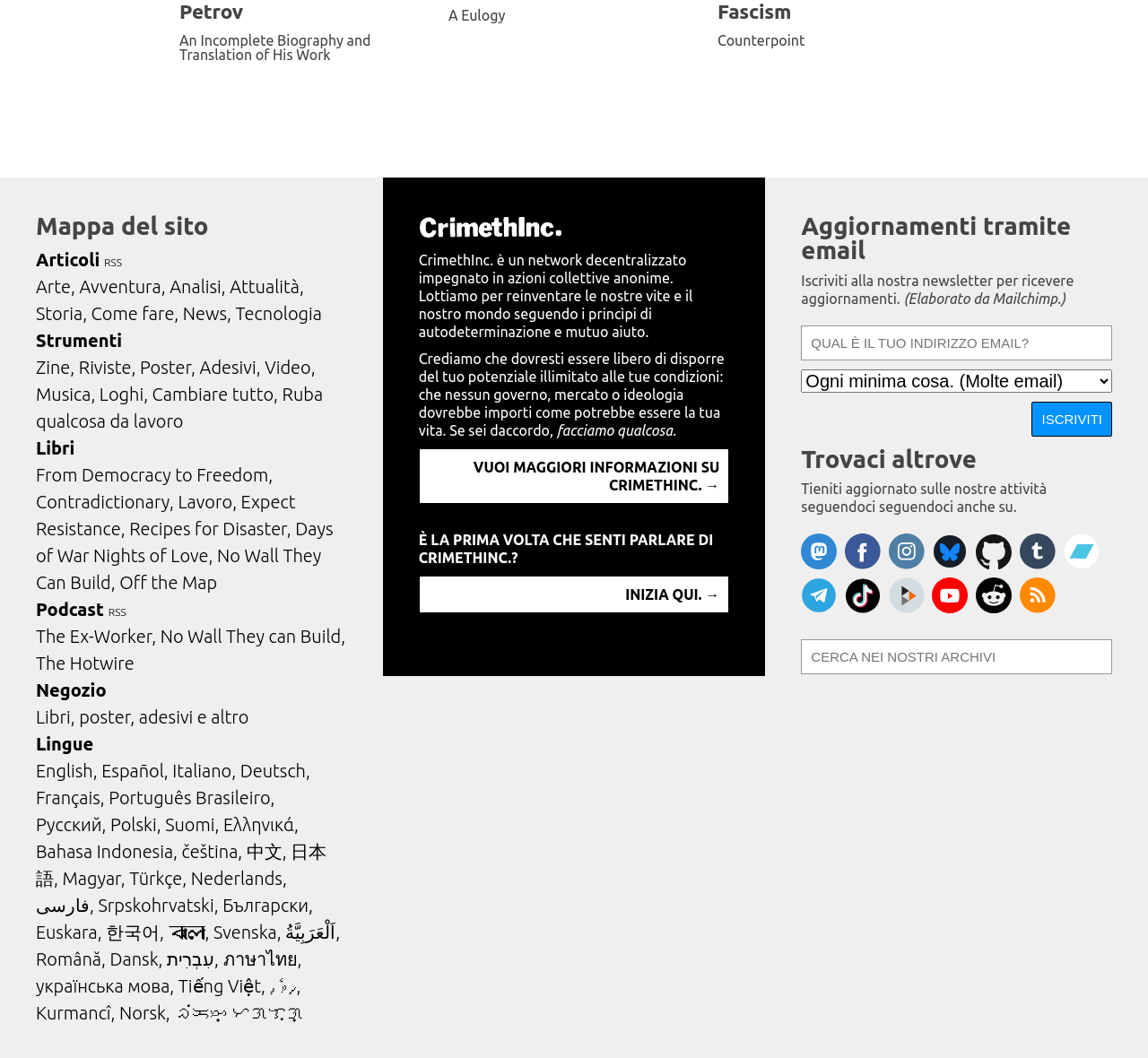Determine the bounding box coordinates for the area you should click to complete the following instruction: "Click on 'An Incomplete Biography and Translation of His Work'".

[0.156, 0.032, 0.375, 0.059]